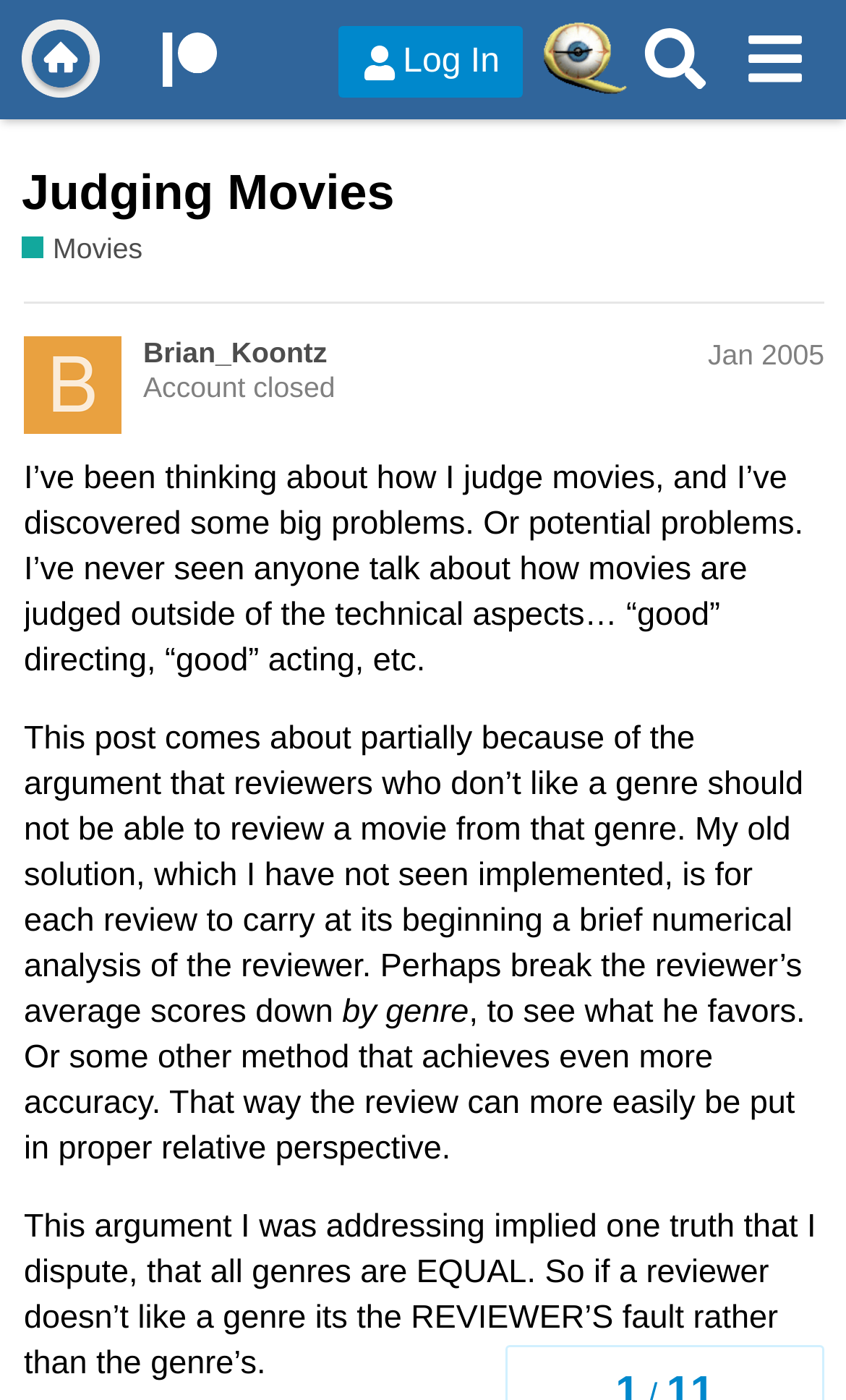What is the main idea of the post?
Give a comprehensive and detailed explanation for the question.

I found the answer by reading the static text elements in the post, which discuss the problems with judging movies, including the technical aspects and the reviewer's bias.